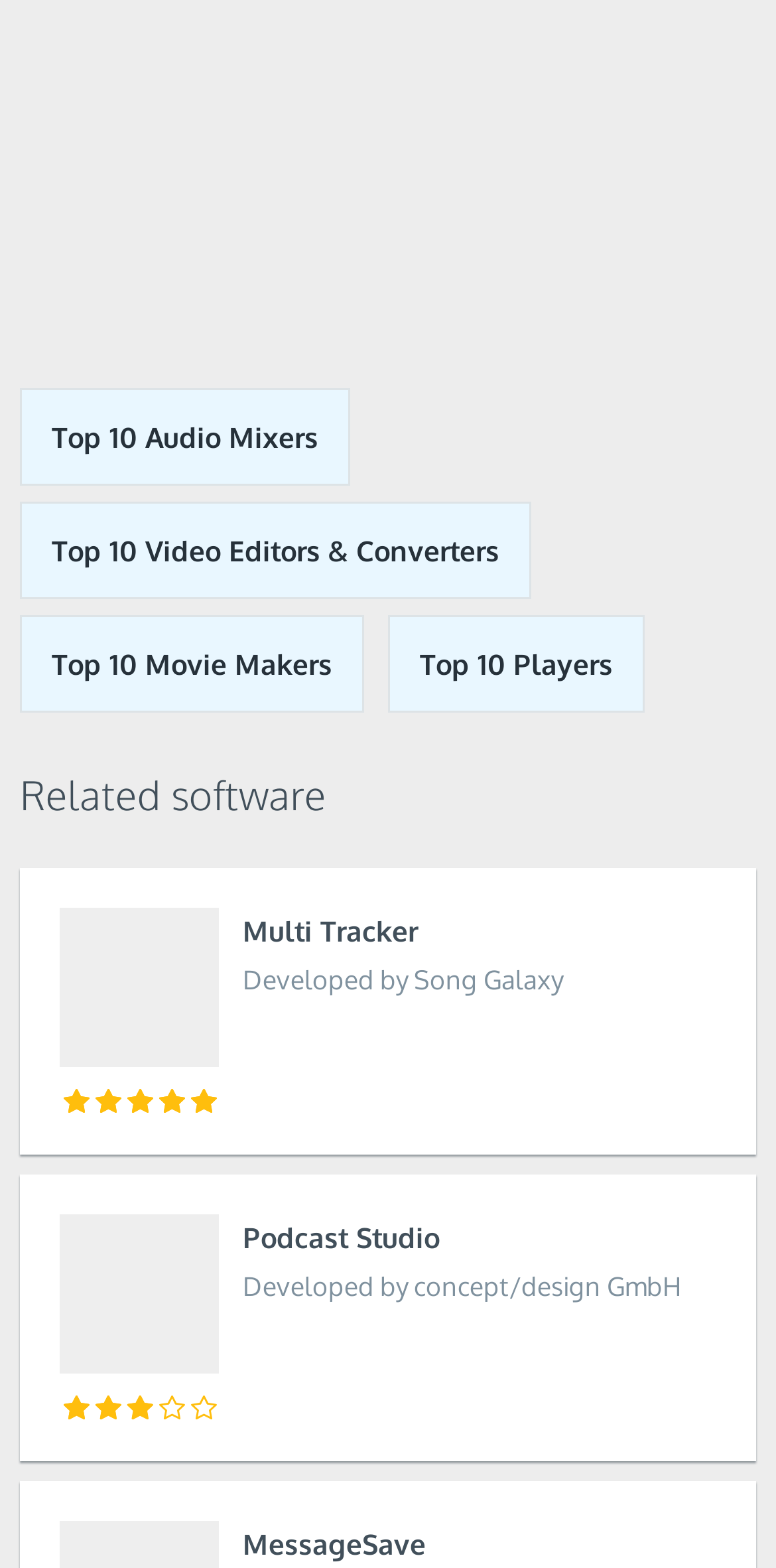Find the bounding box coordinates for the UI element whose description is: "Top 10 Movie Makers". The coordinates should be four float numbers between 0 and 1, in the format [left, top, right, bottom].

[0.026, 0.392, 0.469, 0.455]